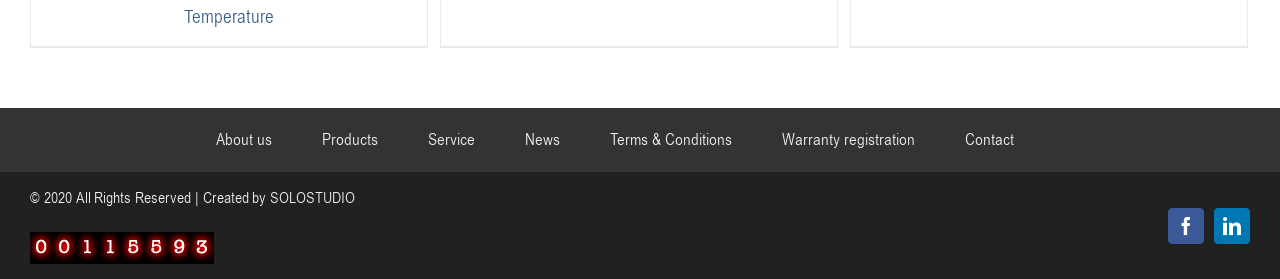What is the position of the 'News' link in the secondary navigation?
Please provide a single word or phrase as your answer based on the image.

4th